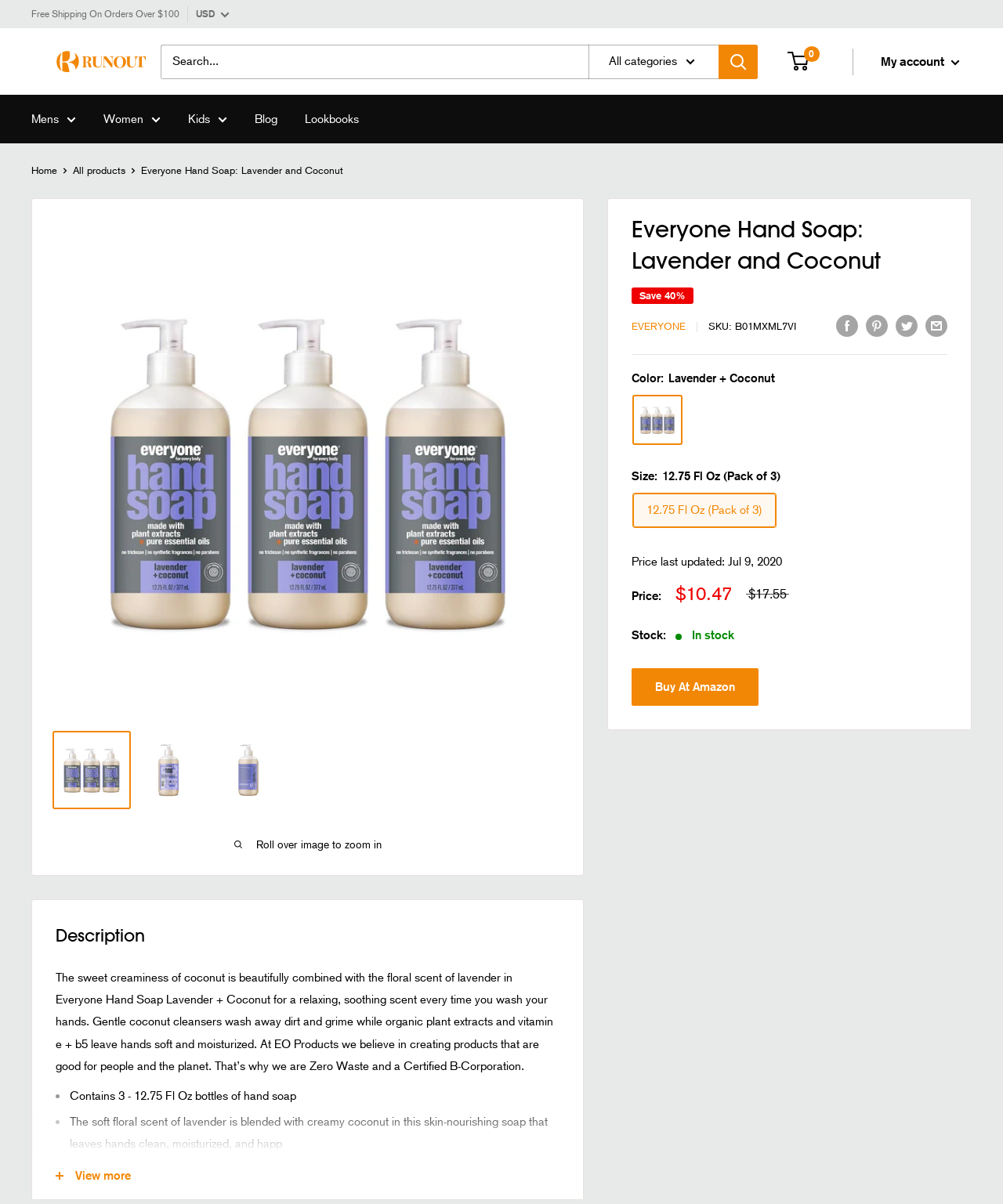Pinpoint the bounding box coordinates of the clickable area needed to execute the instruction: "View product details". The coordinates should be specified as four float numbers between 0 and 1, i.e., [left, top, right, bottom].

[0.63, 0.178, 0.945, 0.23]